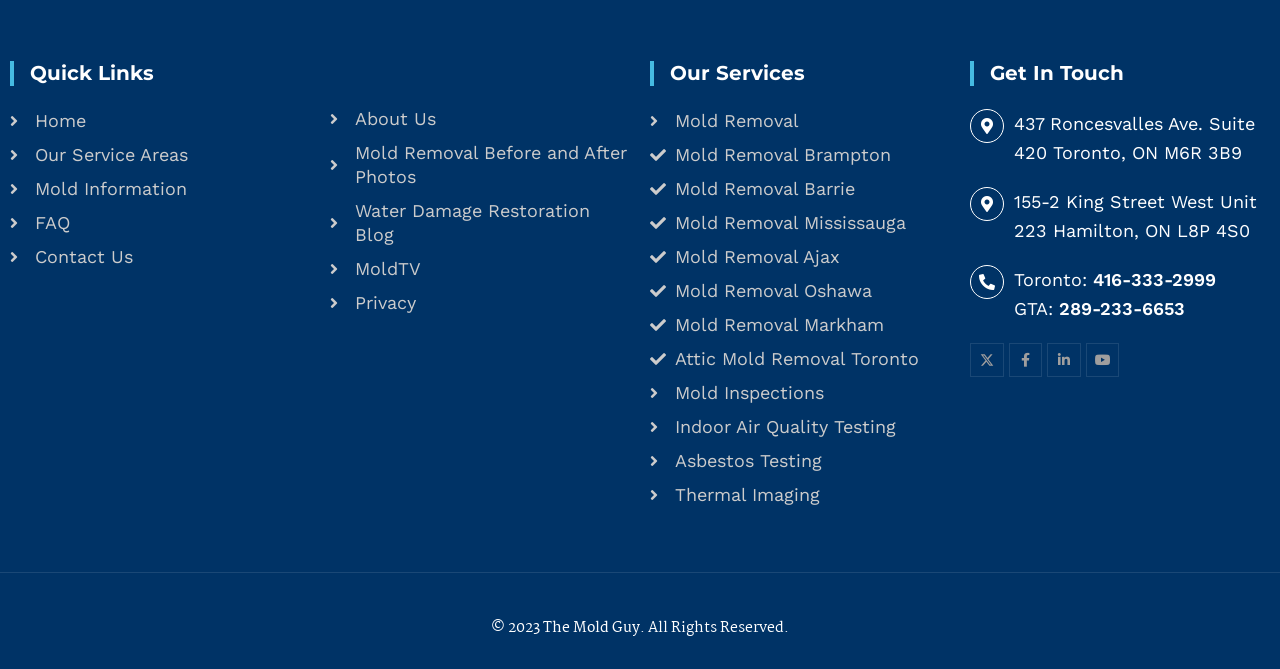What social media platforms does the company have?
Provide an in-depth and detailed answer to the question.

By examining the links at the bottom of the webpage, I can see that the company has social media presence on Facebook, LinkedIn, and YouTube, which are represented by their respective icons.